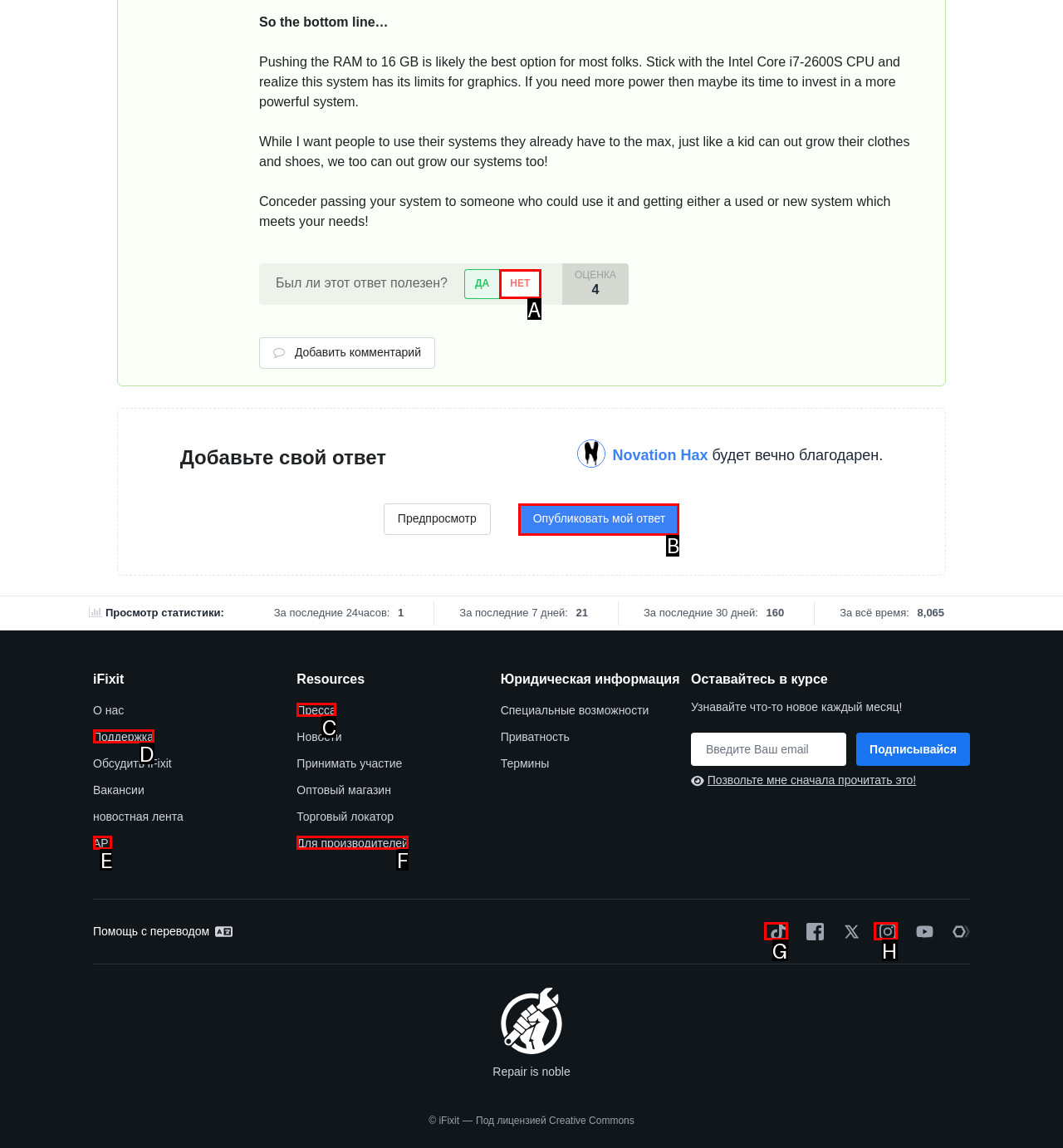Provide the letter of the HTML element that you need to click on to perform the task: Click the 'Опубликовать мой ответ' button.
Answer with the letter corresponding to the correct option.

B